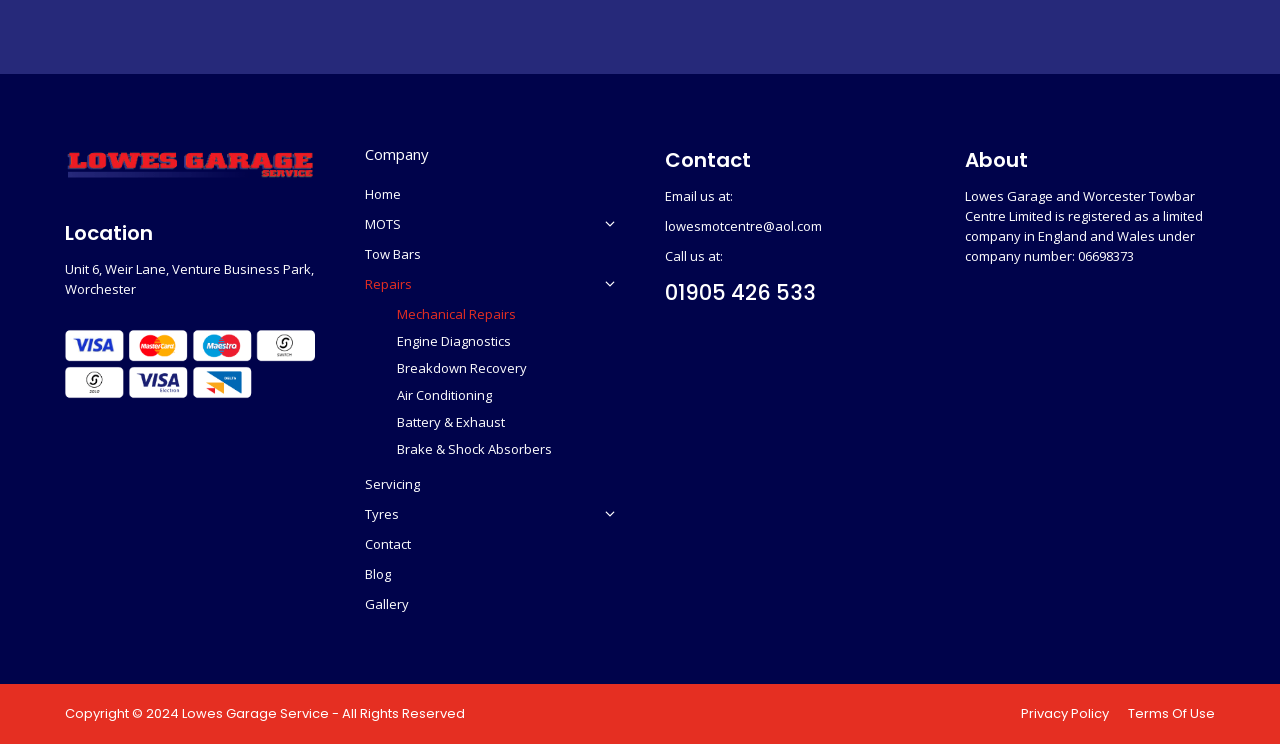Determine the coordinates of the bounding box for the clickable area needed to execute this instruction: "View MOTS page".

[0.285, 0.288, 0.48, 0.329]